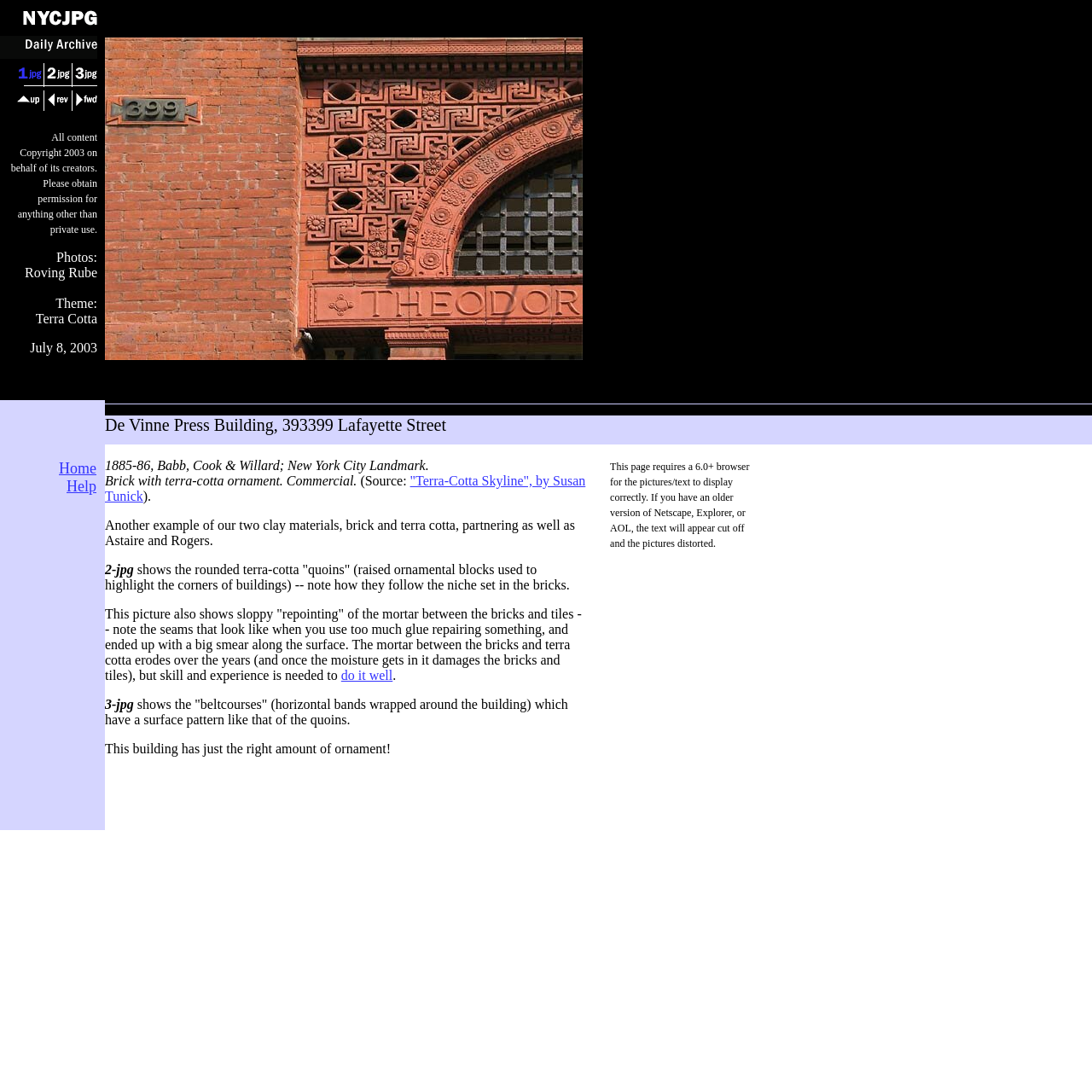Please find and report the bounding box coordinates of the element to click in order to perform the following action: "View help". The coordinates should be expressed as four float numbers between 0 and 1, in the format [left, top, right, bottom].

[0.061, 0.438, 0.088, 0.453]